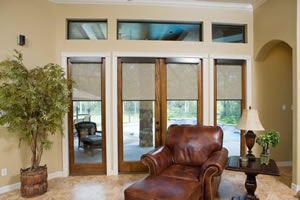Explain what the image portrays in a detailed manner.

This image showcases a beautifully designed interior featuring elegant roller shades that seamlessly fit into the aesthetic of a home. The room is highlighted by large glass doors, framed in rich wood, allowing natural light to flood in while the stylish roller shades provide effective light control. The shades create a clean and modern look, suitable for any home environment in Atlanta, Georgia. A cozy leather armchair and a small side table with a lamp add to the warm ambiance of the space, complemented by a decorative plant nearby. This setting exemplifies how functional roller shades can enhance both the style and comfort of residential living, offering endless decorating possibilities with various fabric and color combinations.